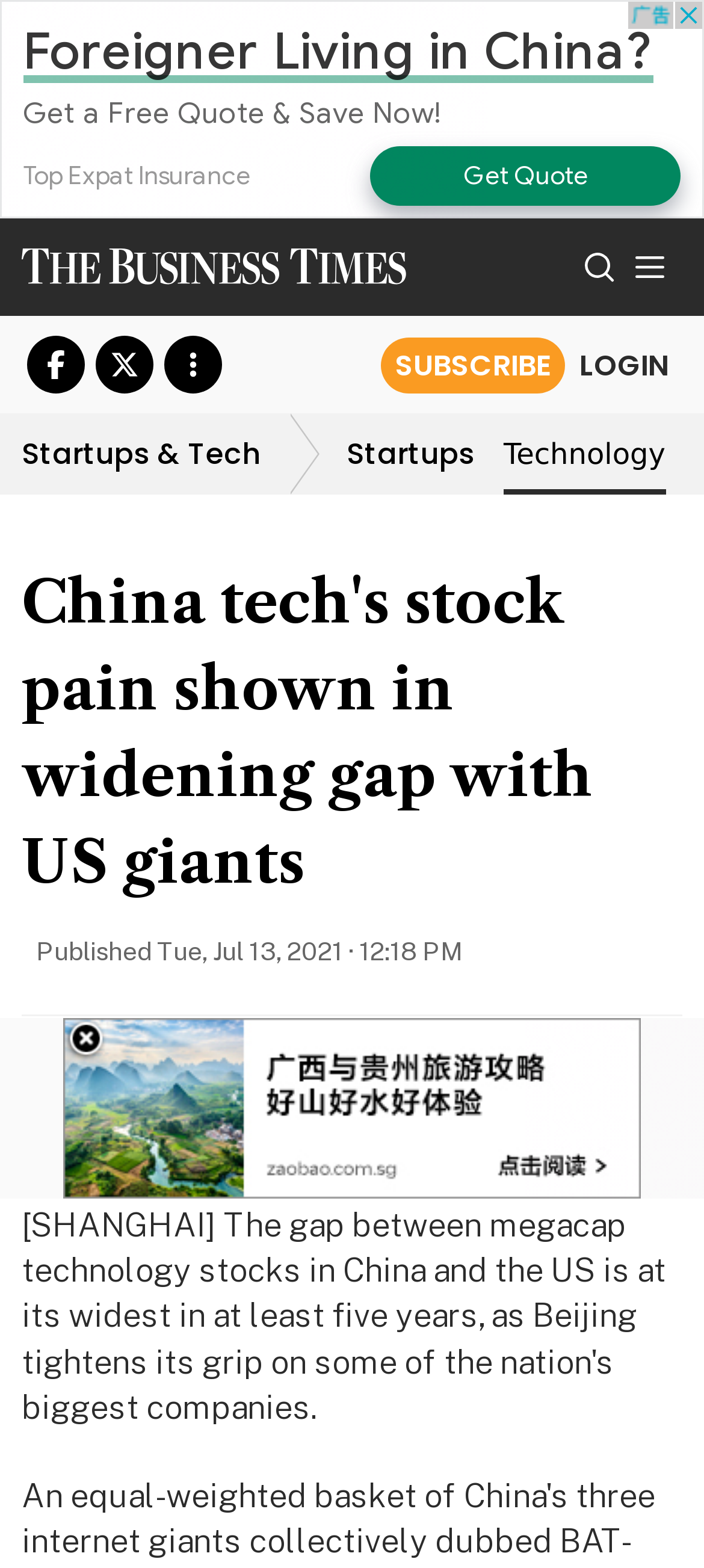Predict the bounding box coordinates of the area that should be clicked to accomplish the following instruction: "Subscribe". The bounding box coordinates should consist of four float numbers between 0 and 1, i.e., [left, top, right, bottom].

[0.541, 0.215, 0.803, 0.25]